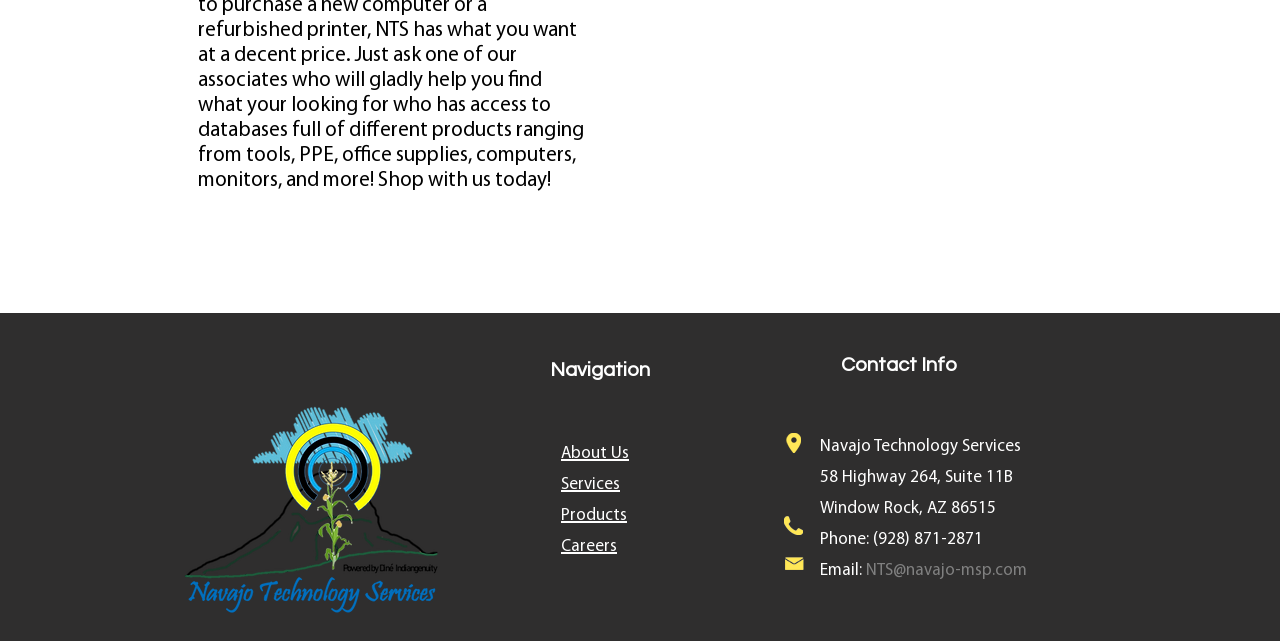What is the company name?
Look at the screenshot and give a one-word or phrase answer.

Navajo Technology Services